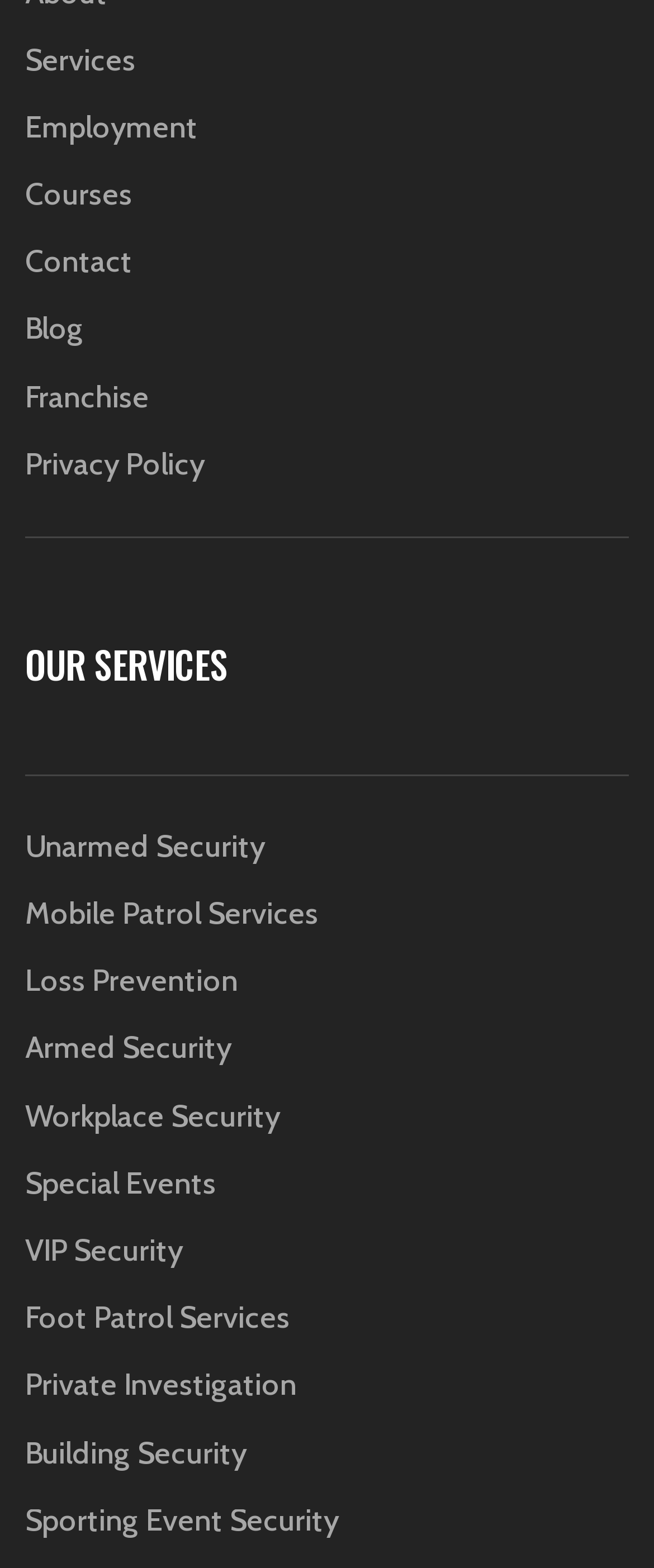Based on the element description: "Special Events", identify the bounding box coordinates for this UI element. The coordinates must be four float numbers between 0 and 1, listed as [left, top, right, bottom].

[0.038, 0.742, 0.336, 0.769]